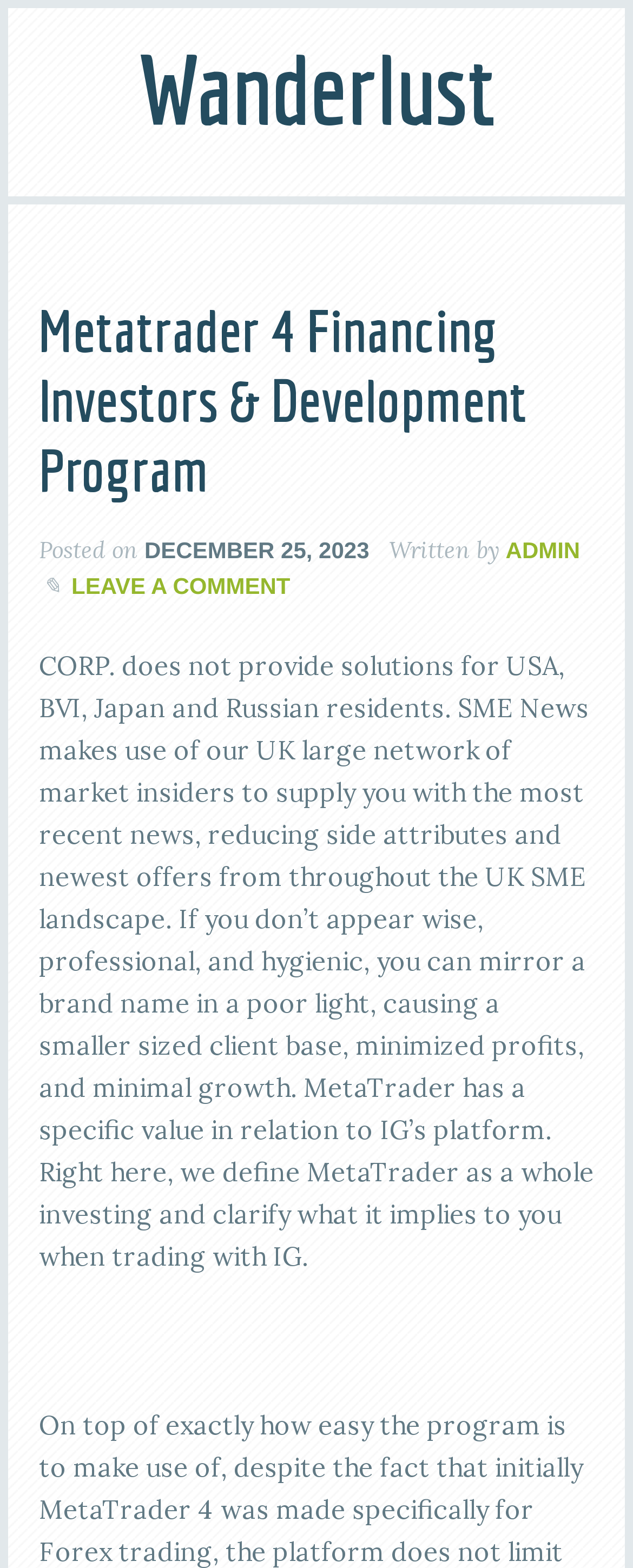What is the restriction of CORP.?
Please utilize the information in the image to give a detailed response to the question.

I found the restriction of CORP. by reading the static text element which is a child of the link element with the content 'Wanderlust'. The static text element mentions that 'CORP. does not provide solutions for USA, BVI, Japan and Russian residents'.